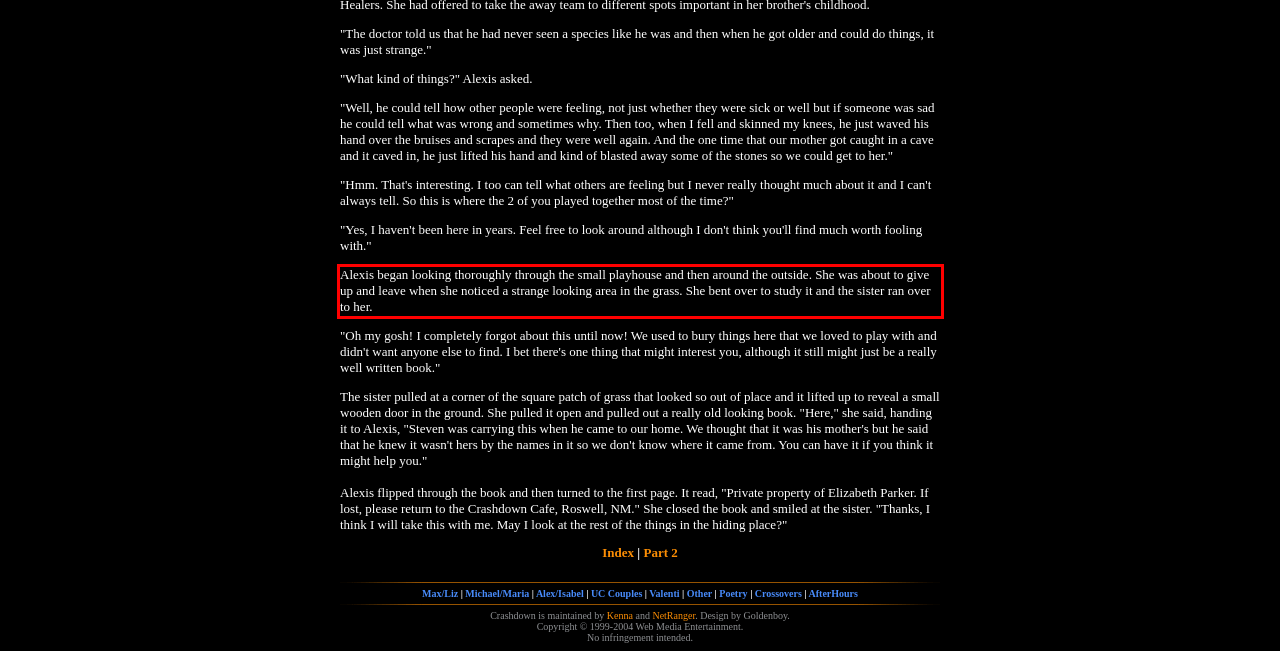In the screenshot of the webpage, find the red bounding box and perform OCR to obtain the text content restricted within this red bounding box.

Alexis began looking thoroughly through the small playhouse and then around the outside. She was about to give up and leave when she noticed a strange looking area in the grass. She bent over to study it and the sister ran over to her.